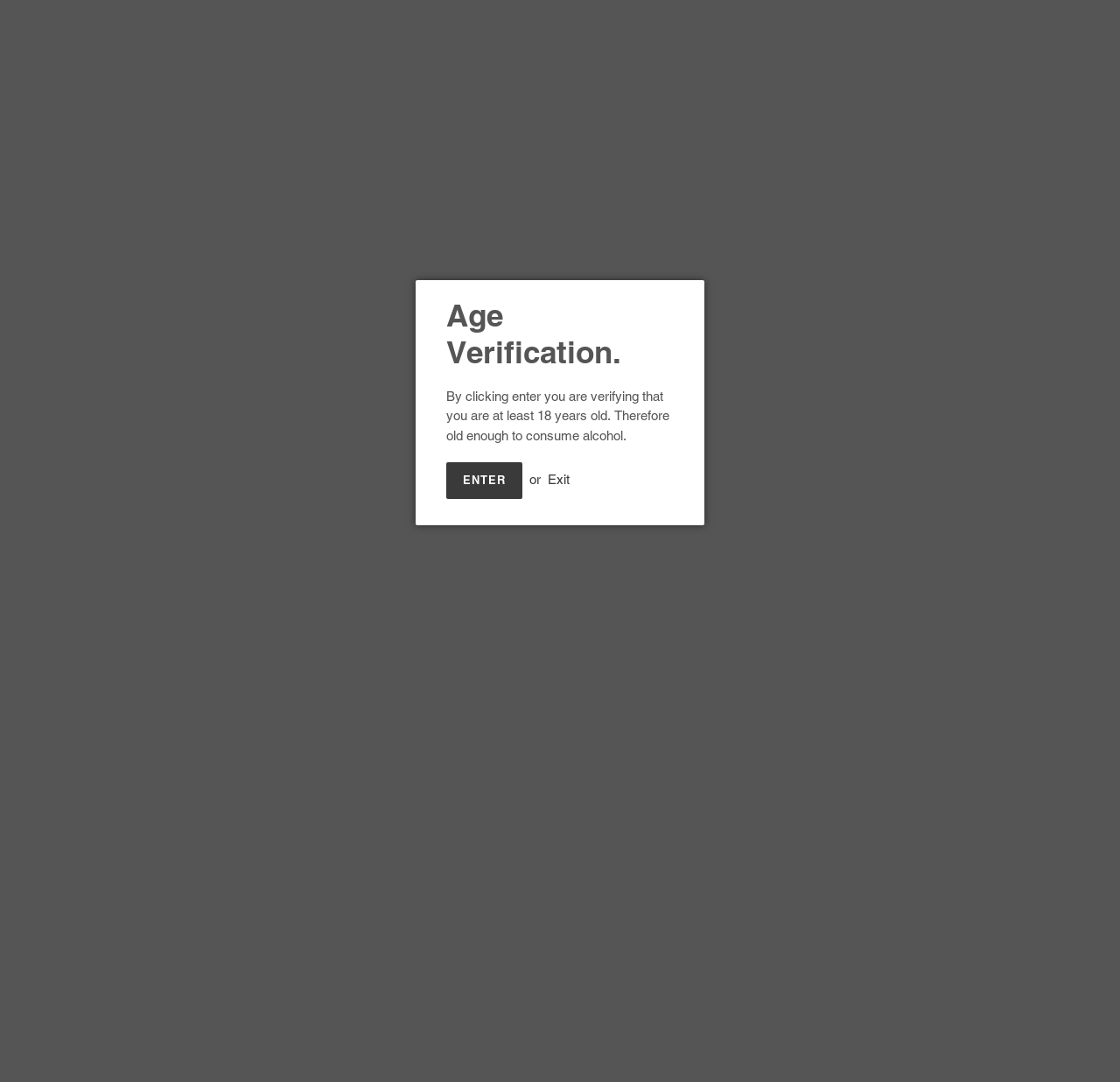Offer a meticulous description of the webpage's structure and content.

This webpage is about a product called "I See Bread People - Set" from Delphic Brewing Company. At the top, there is an age verification section, which includes a heading, a static text, and an "ENTER" button. Next to it, there is an "Exit" link.

Below the age verification section, there is a navigation menu with links to "DELPHIC BREWING COMPANY", "Home", "Store", "About", and a search button. On the right side, there are links to "Log in", "Cart", and a shopping cart icon.

The main content of the page is about the product, which includes an image of the product, a heading, and a description list with the regular price of £15.60, including tax. There are three buttons: "Add to cart", "Buy now with ShopPay", and "More payment options". The "Add to cart" button has a text "ADD TO CART" inside it.

Below the product information, there is a paragraph of text describing the product, which includes the details of what is included in the set. There are also three social media links to share the product on Facebook, Twitter, and Pinterest.

At the bottom of the page, there is a heading "YOU MAY ALSO LIKE", which suggests that there may be other related products or recommendations.